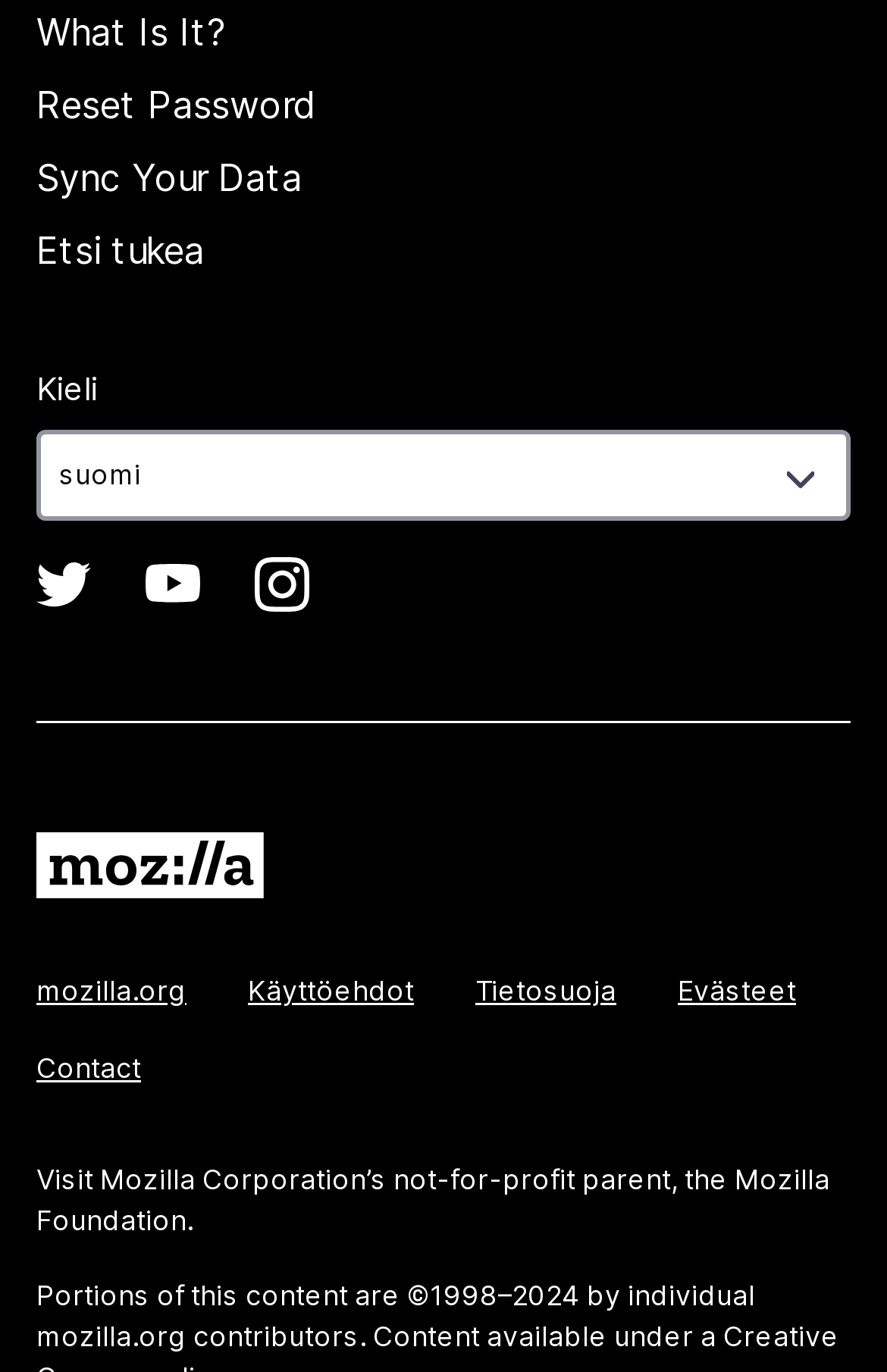Identify the bounding box coordinates for the region to click in order to carry out this instruction: "Click on 'What Is It?'". Provide the coordinates using four float numbers between 0 and 1, formatted as [left, top, right, bottom].

[0.041, 0.007, 0.254, 0.04]